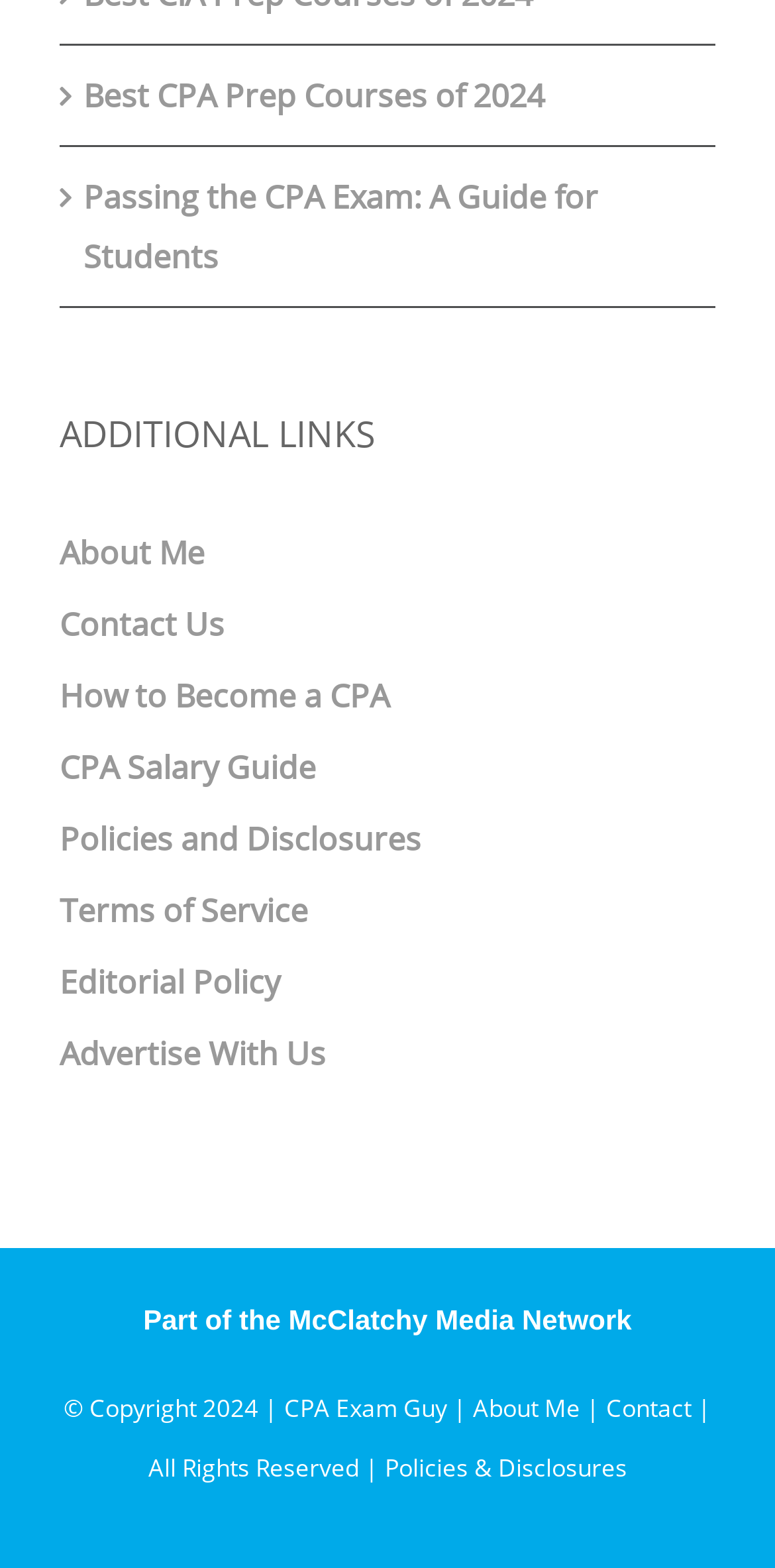Provide the bounding box coordinates for the specified HTML element described in this description: "aria-describedby="language-tooltip-id" aria-label="Select language"". The coordinates should be four float numbers ranging from 0 to 1, in the format [left, top, right, bottom].

None